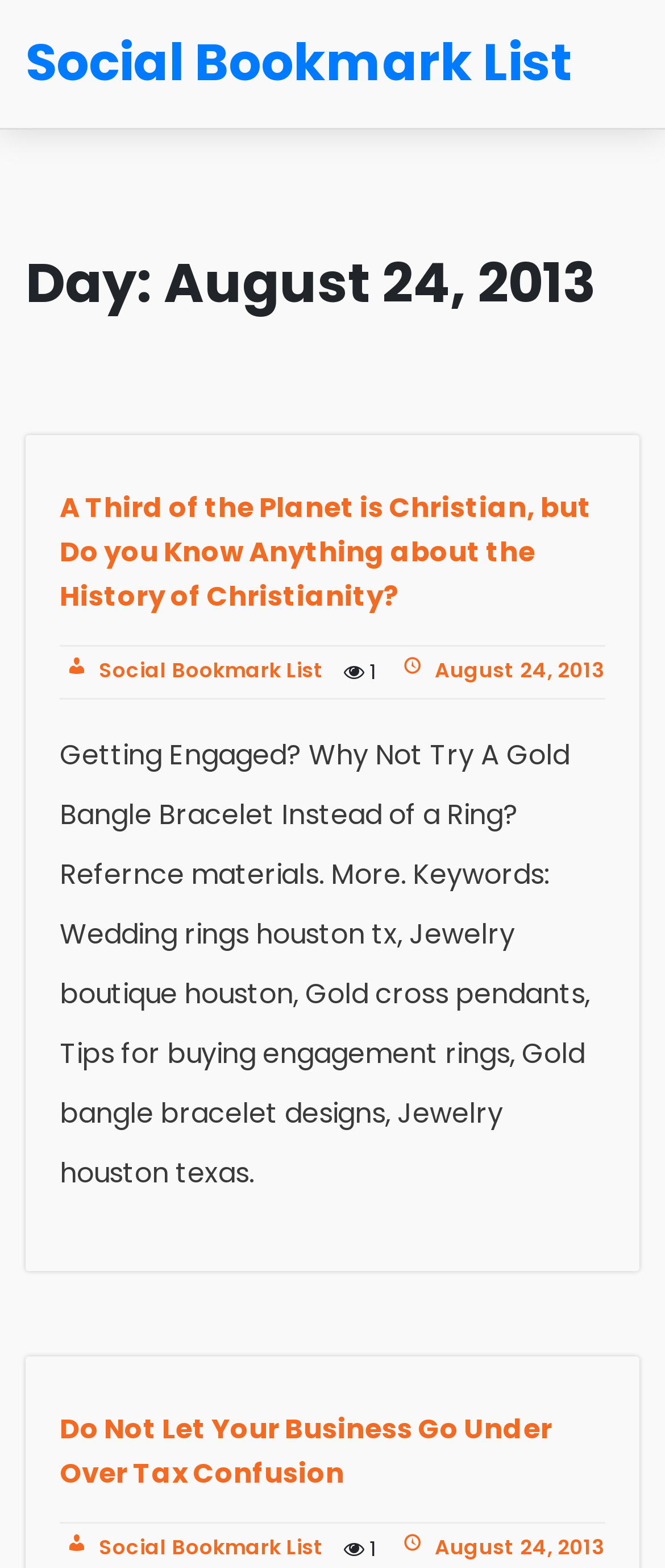How many articles are listed on this webpage?
Please use the image to provide a one-word or short phrase answer.

3